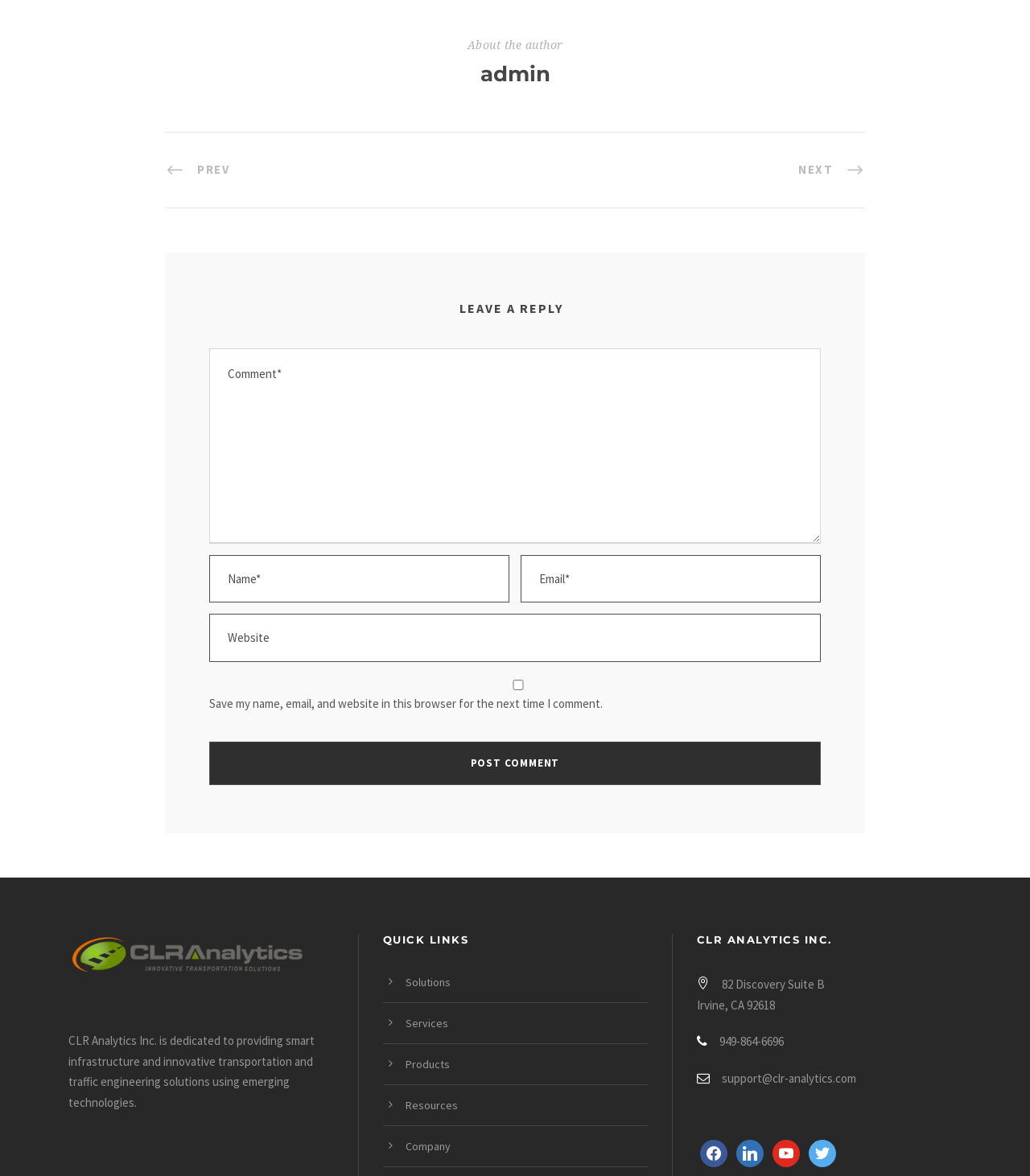Provide the bounding box coordinates of the area you need to click to execute the following instruction: "Contact CLR Analytics Inc. via email".

[0.698, 0.91, 0.831, 0.923]